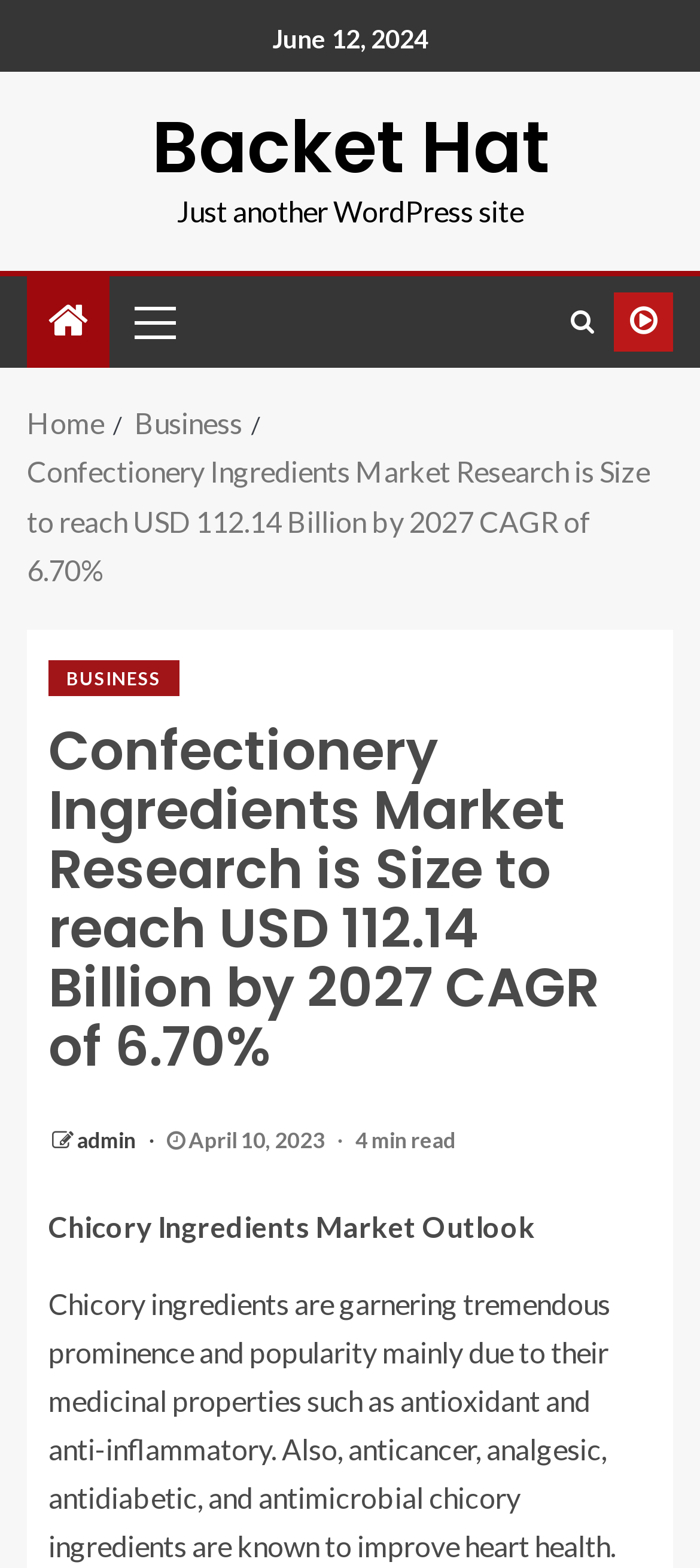Please identify the bounding box coordinates of the clickable area that will allow you to execute the instruction: "view confectionery ingredients market research".

[0.038, 0.29, 0.928, 0.374]